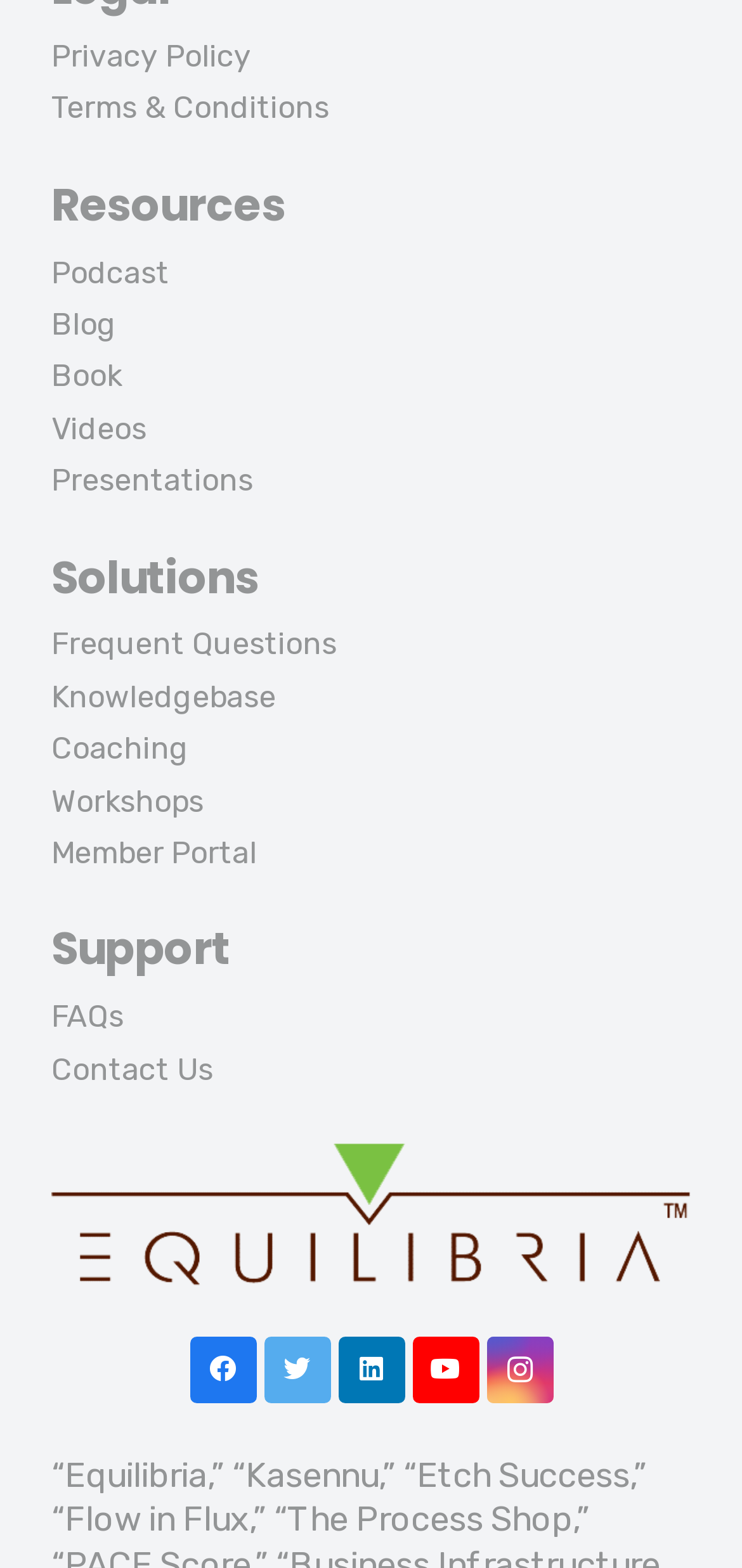Please identify the bounding box coordinates of the element I should click to complete this instruction: 'View privacy policy'. The coordinates should be given as four float numbers between 0 and 1, like this: [left, top, right, bottom].

[0.069, 0.024, 0.338, 0.047]